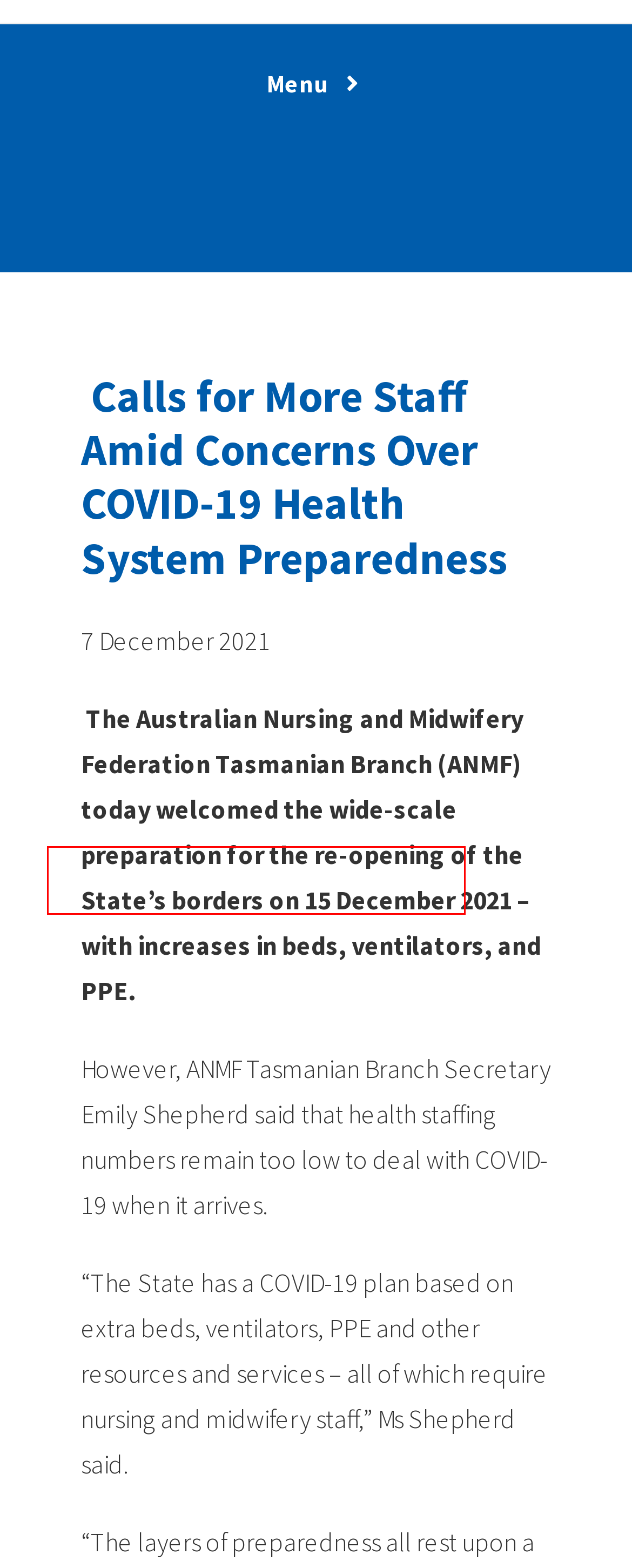You have a screenshot of a webpage with an element surrounded by a red bounding box. Choose the webpage description that best describes the new page after clicking the element inside the red bounding box. Here are the candidates:
A. Careers with the ANMF - Australian Nursing & Midwifery Federation (Tasmanian Branch)
B. Campaigns - Australian Nursing & Midwifery Federation (Tasmanian Branch)
C. HERC – Health Education & Research Centre
D. ANMF Graduate Guide - Australian Nursing & Midwifery Federation (Tasmanian Branch)
E. About - Australian Nursing & Midwifery Federation (Tasmanian Branch)
F. 2024 Transition to Practice - Australian Nursing & Midwifery Federation (Tasmanian Branch)
G. ANMF Member Benefits - Australian Nursing & Midwifery Federation (Tasmanian Branch)
H. Upcoming Events – Australian Nursing & Midwifery Federation (Tasmanian Branch)

C